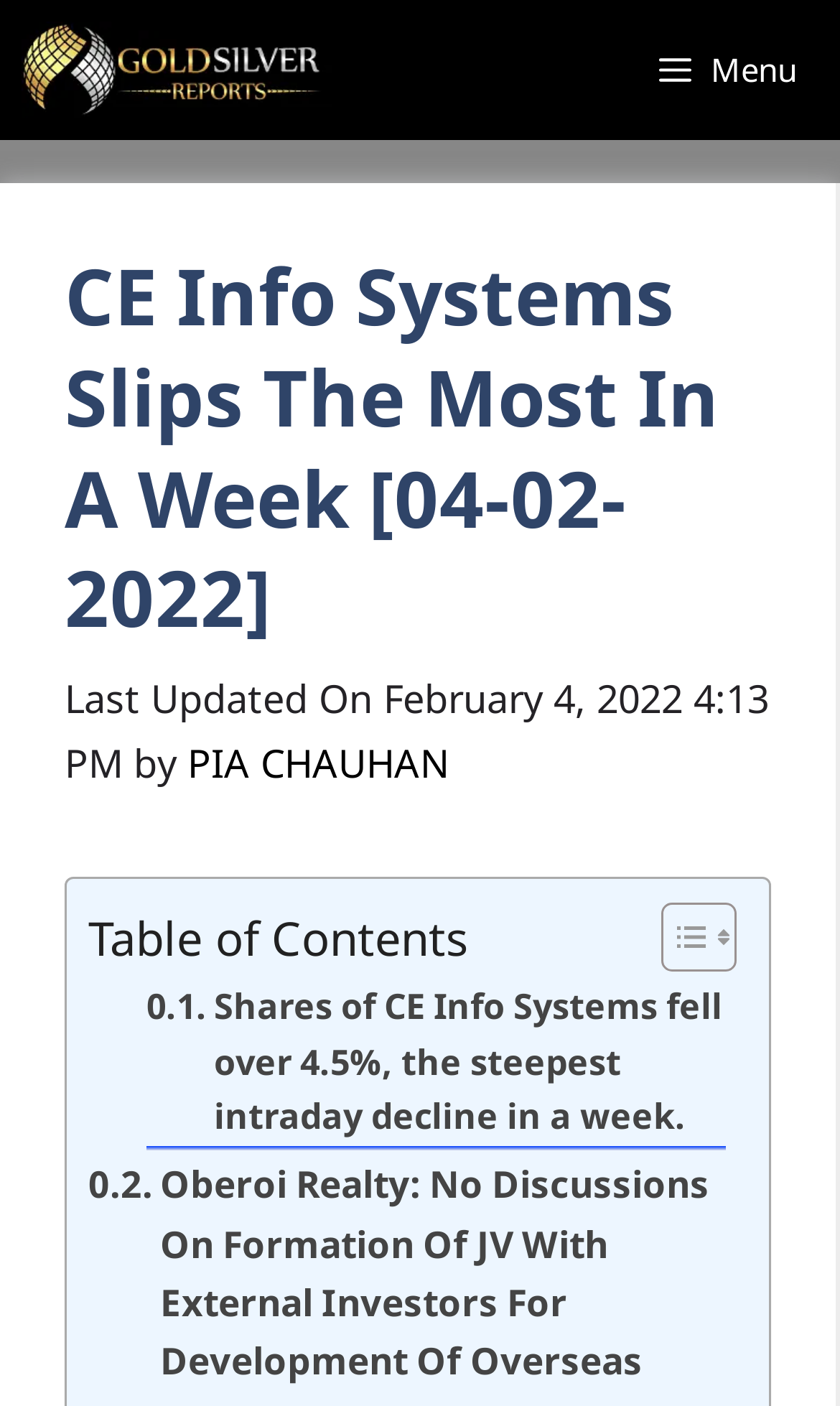Respond with a single word or phrase:
What is the last updated time of the article?

February 4, 2022 4:13 PM